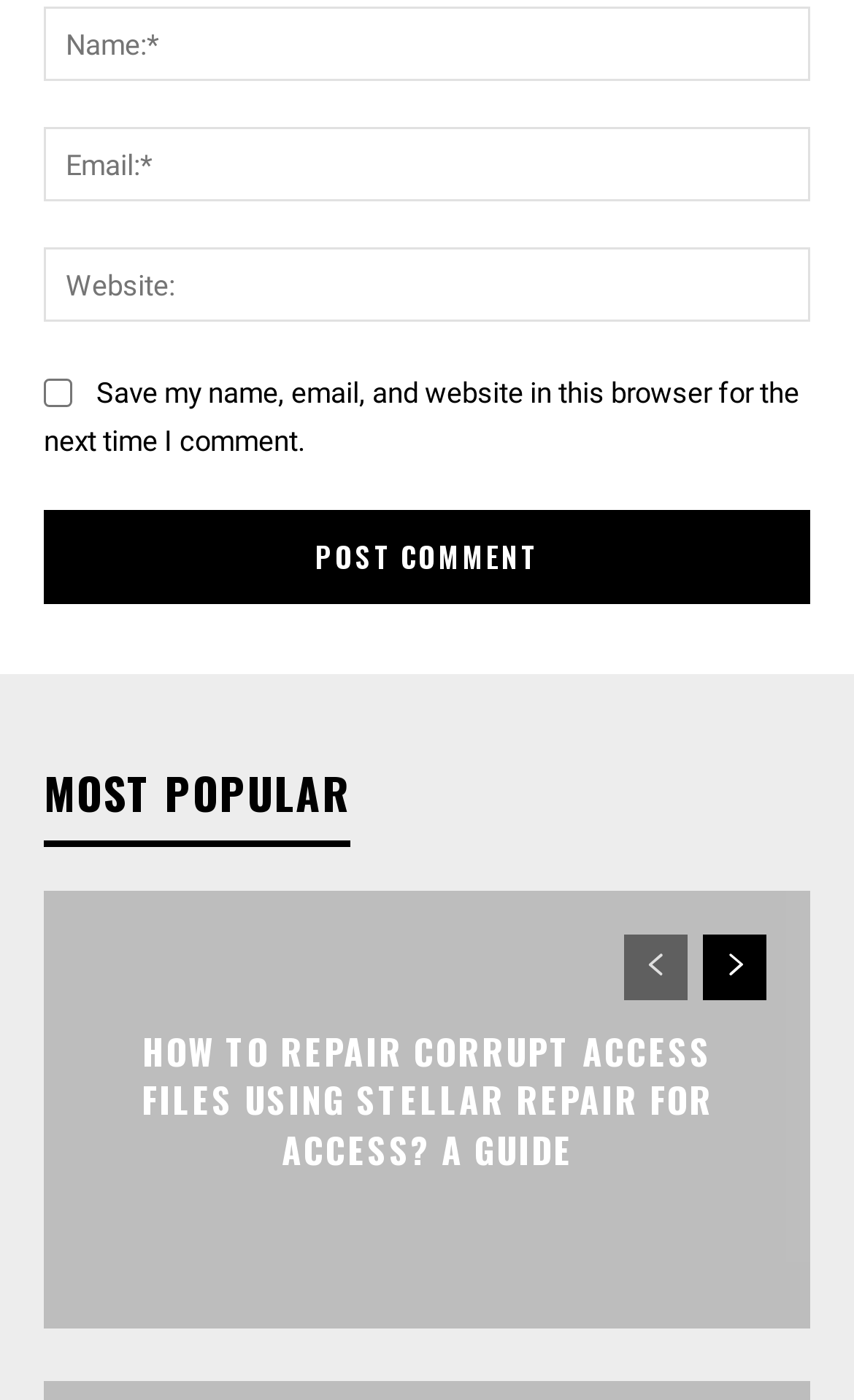Please specify the bounding box coordinates in the format (top-left x, top-left y, bottom-right x, bottom-right y), with values ranging from 0 to 1. Identify the bounding box for the UI component described as follows: aria-label="prev-page"

[0.731, 0.667, 0.805, 0.714]